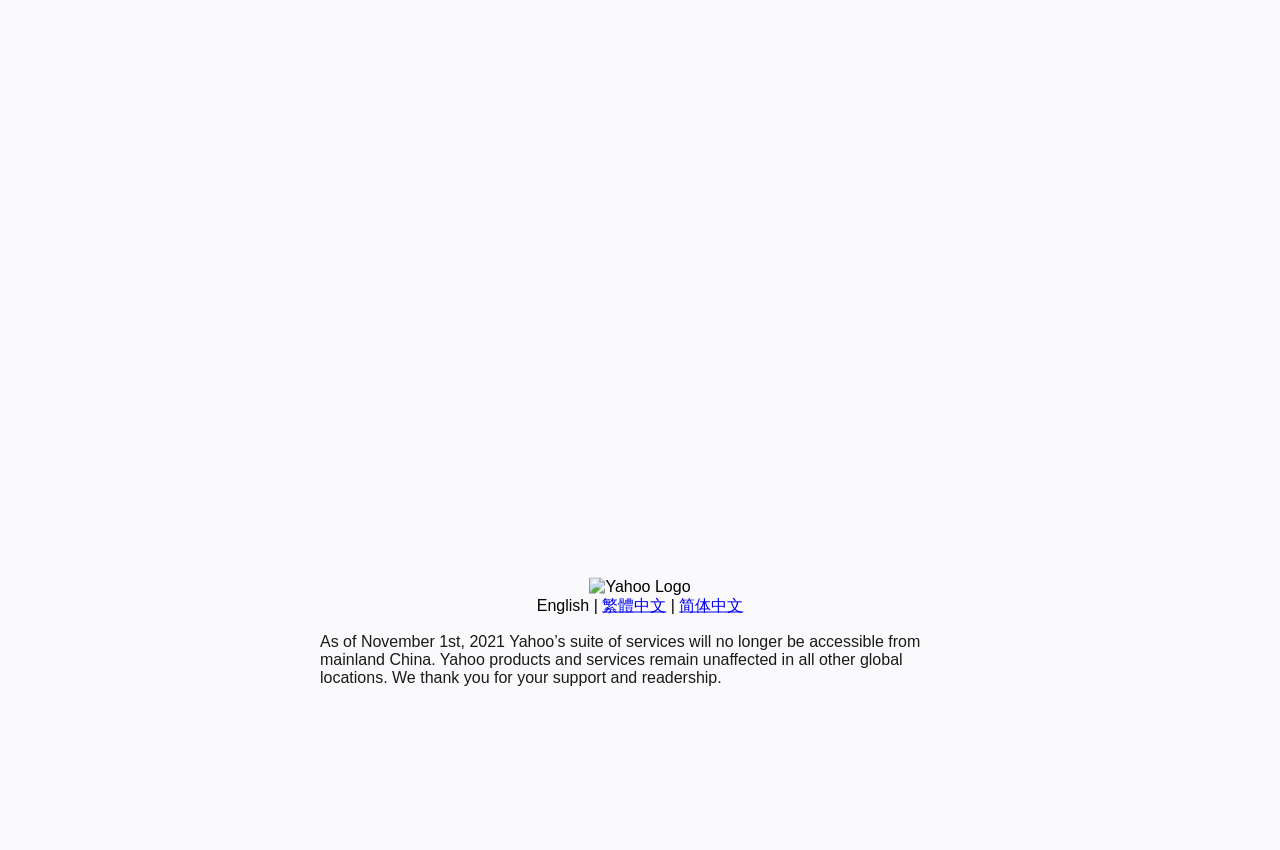Using the webpage screenshot and the element description 简体中文, determine the bounding box coordinates. Specify the coordinates in the format (top-left x, top-left y, bottom-right x, bottom-right y) with values ranging from 0 to 1.

[0.531, 0.702, 0.581, 0.722]